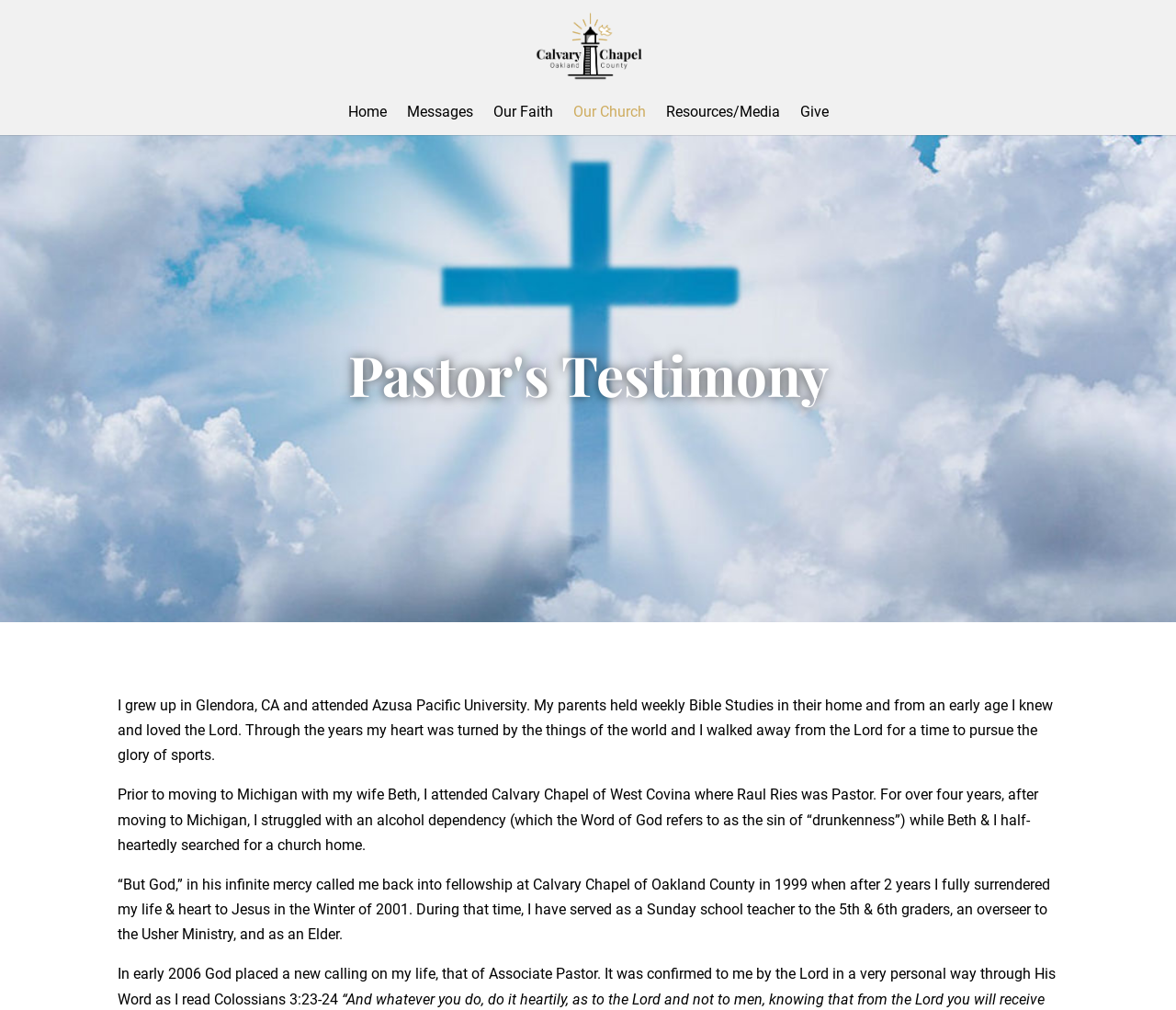Create an elaborate caption that covers all aspects of the webpage.

The webpage is about Pastor Bill's testimony and his journey to becoming the Pastor of Calvary Chapel Oakland County. At the top, there is a logo of Calvary Chapel Oakland County, which is an image with a link to the organization's website. Below the logo, there is a navigation menu with links to different sections of the website, including "Home", "Messages", "Our Faith", "Our Church", "Resources/Media", and "Give".

The main content of the webpage is divided into sections, with a heading "Pastor's Testimony" at the top. Below the heading, there are three paragraphs of text that describe Pastor Bill's life story, including his upbringing, his struggles with sin, and his journey to becoming a pastor. The text is arranged in a single column, with each paragraph flowing into the next.

The overall layout of the webpage is simple and easy to follow, with a clear hierarchy of elements and a focus on the main content. The use of headings and paragraphs helps to break up the text and make it easier to read.